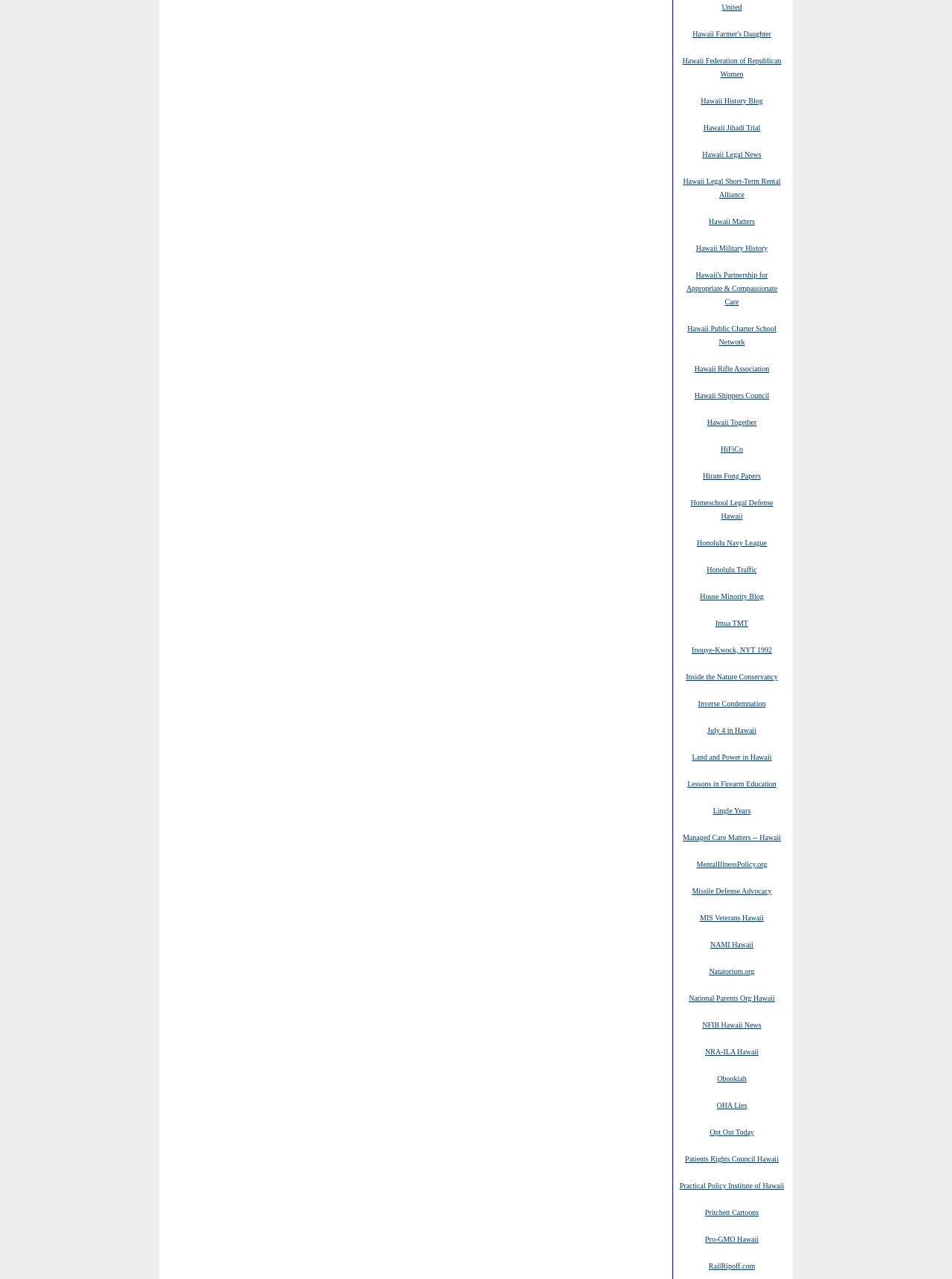Provide a brief response to the question below using a single word or phrase: 
What is the link above 'Hawaii Matters'?

Hawaii Legal Short-Term Rental Alliance